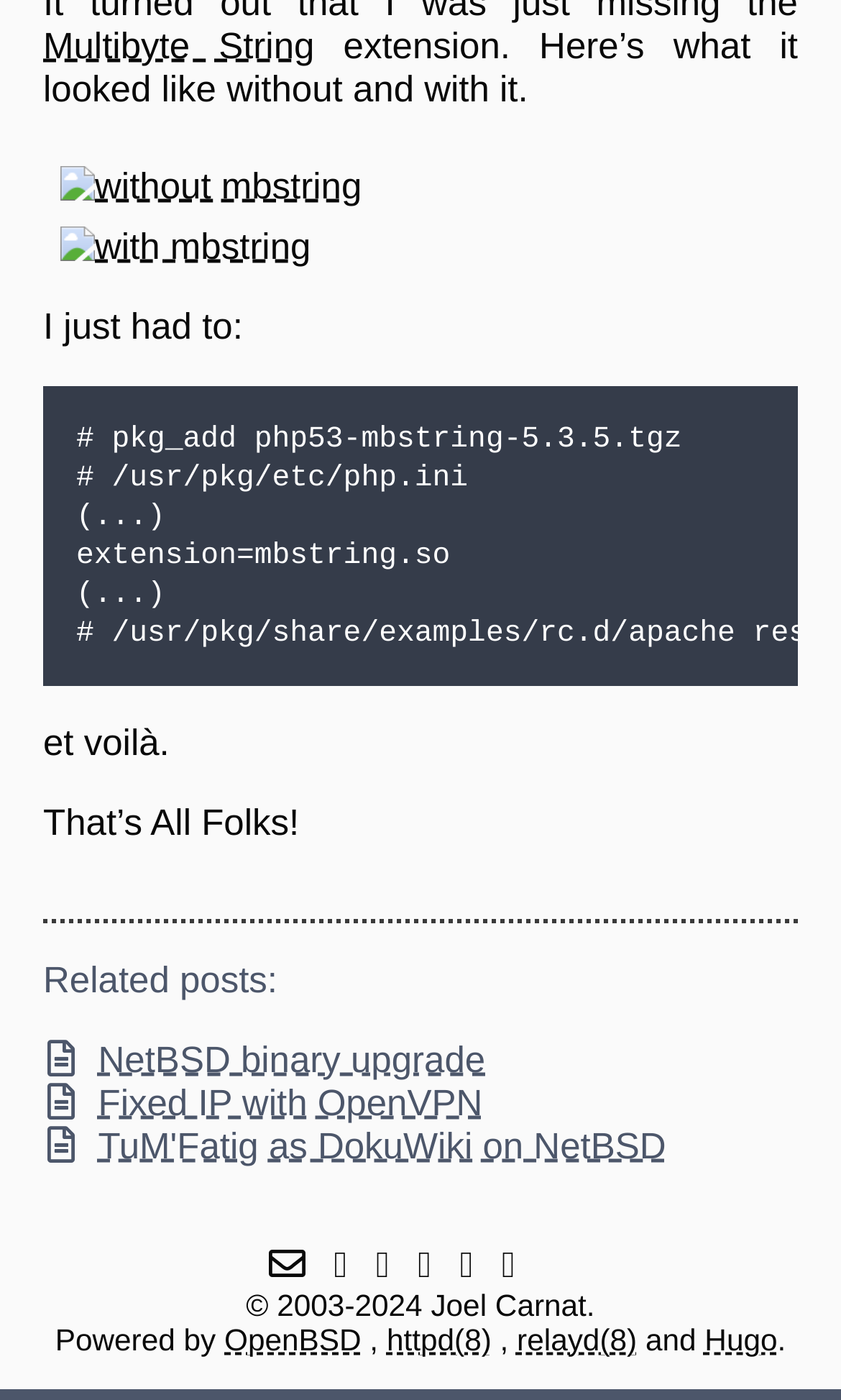How many images are in the webpage?
Refer to the screenshot and answer in one word or phrase.

2